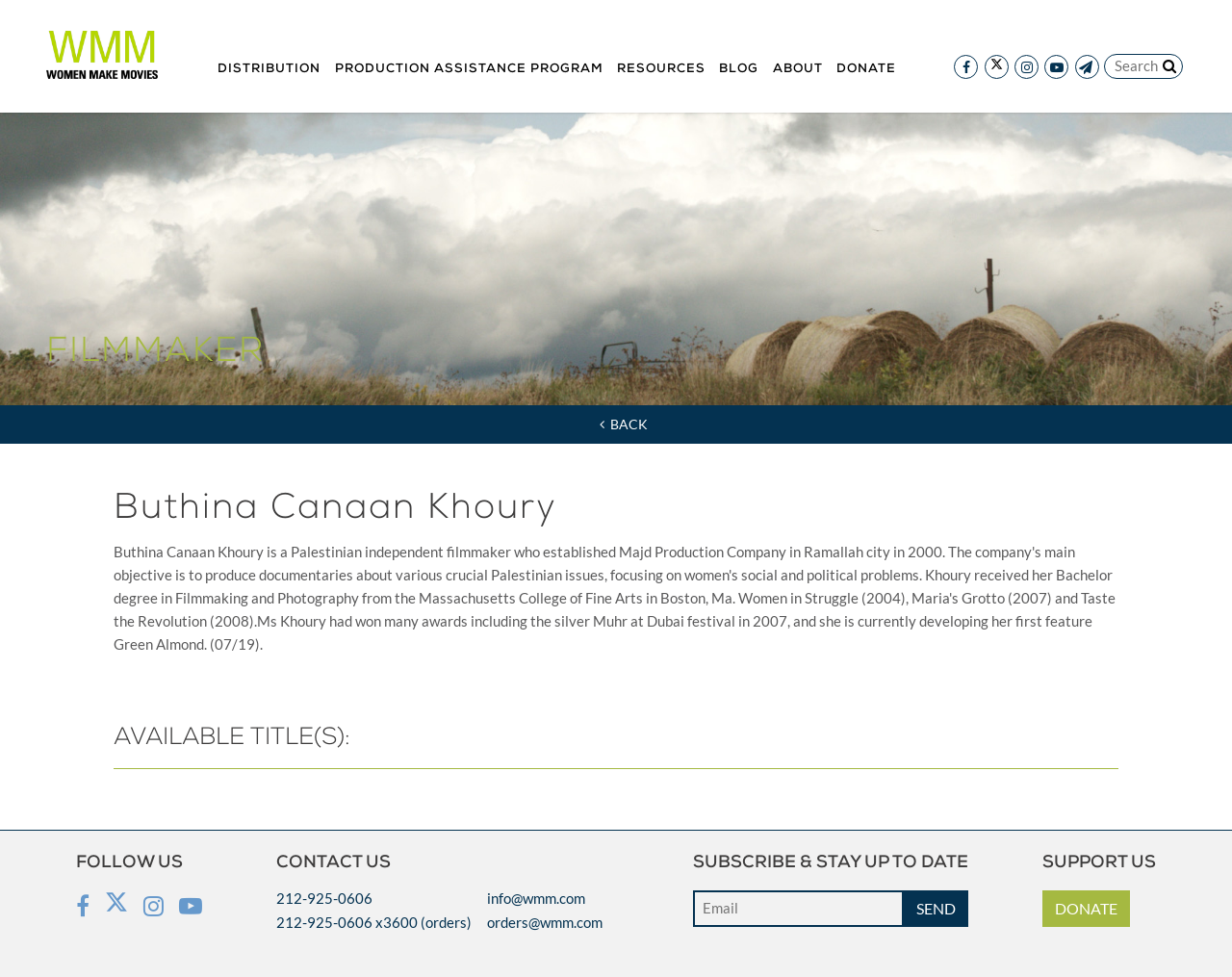Find the bounding box coordinates of the clickable element required to execute the following instruction: "Search for a term". Provide the coordinates as four float numbers between 0 and 1, i.e., [left, top, right, bottom].

[0.897, 0.054, 0.959, 0.08]